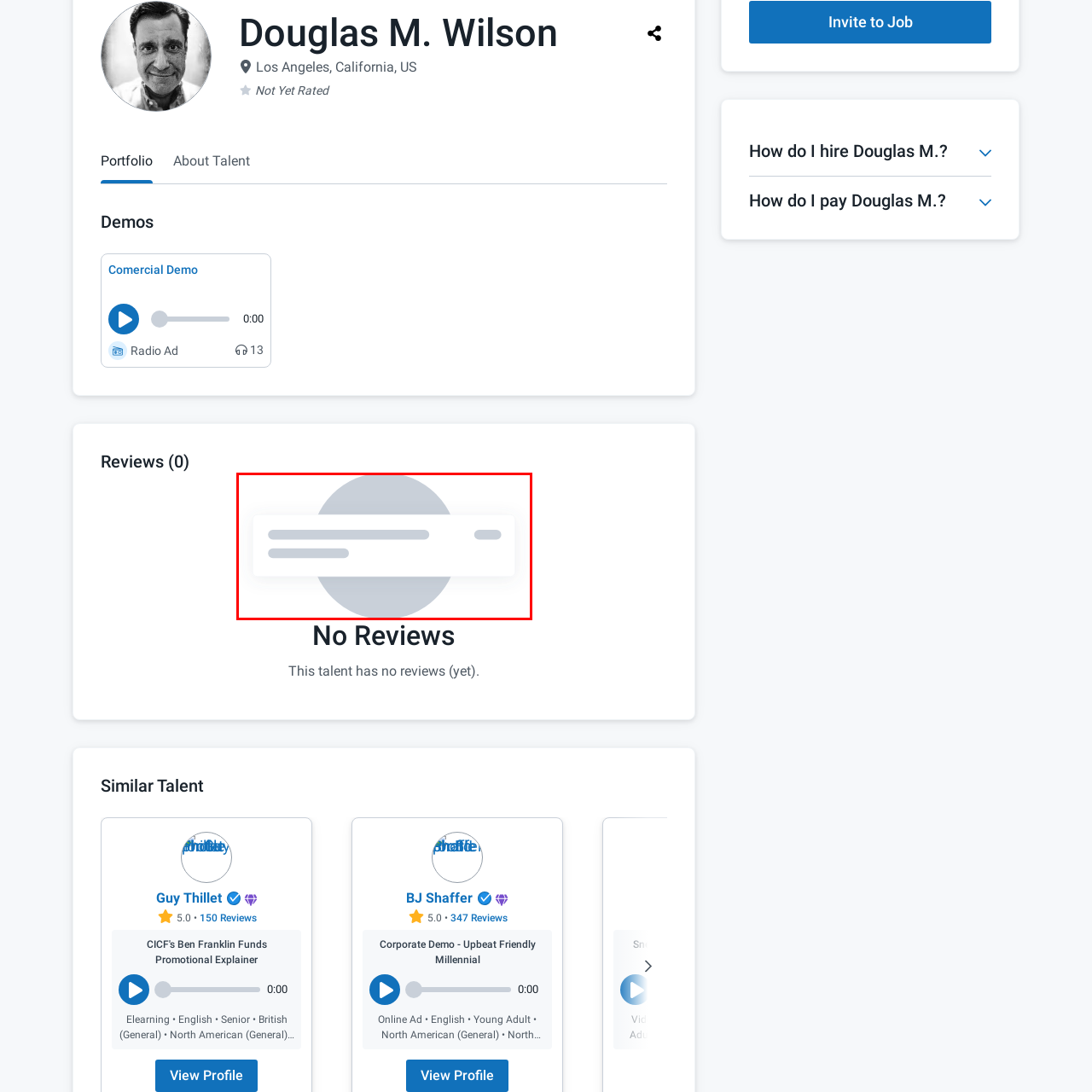Focus on the section marked by the red bounding box and reply with a single word or phrase: What is the current status of the talent's review section?

No reviews